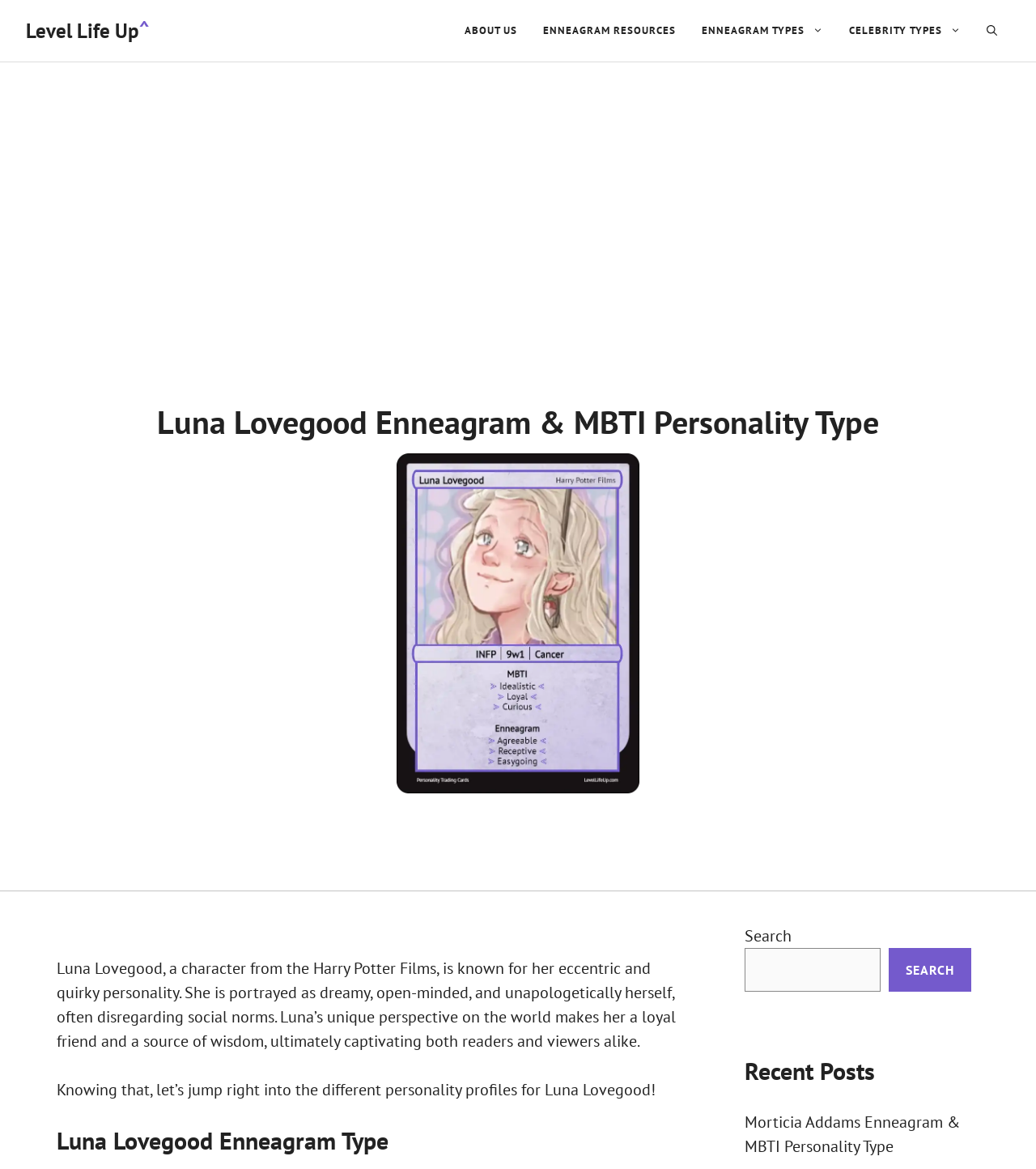Extract the bounding box coordinates for the UI element described as: "Search".

[0.858, 0.811, 0.938, 0.848]